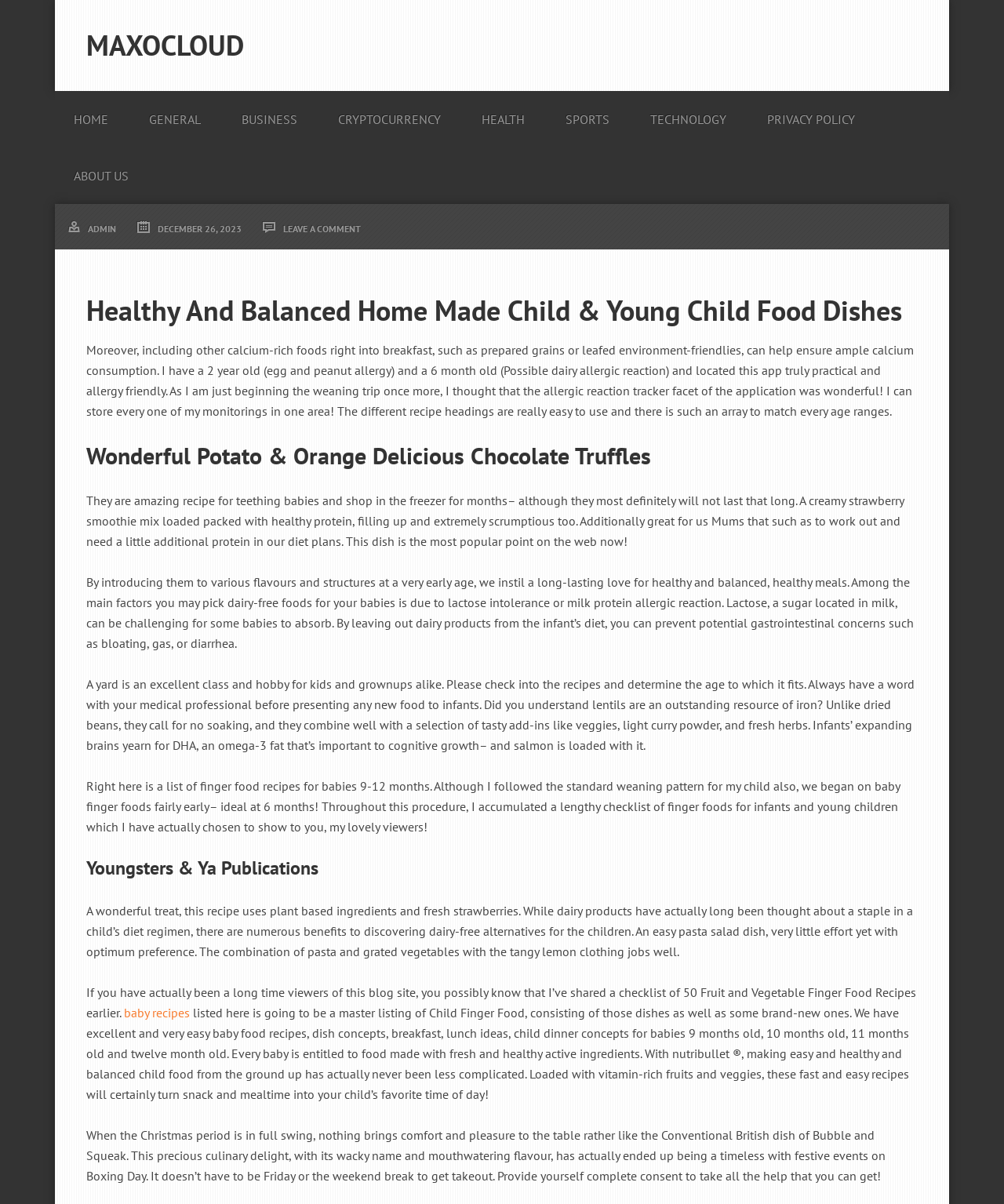Please specify the bounding box coordinates of the clickable region to carry out the following instruction: "Click on the 'ADMIN' link". The coordinates should be four float numbers between 0 and 1, in the format [left, top, right, bottom].

[0.088, 0.185, 0.116, 0.195]